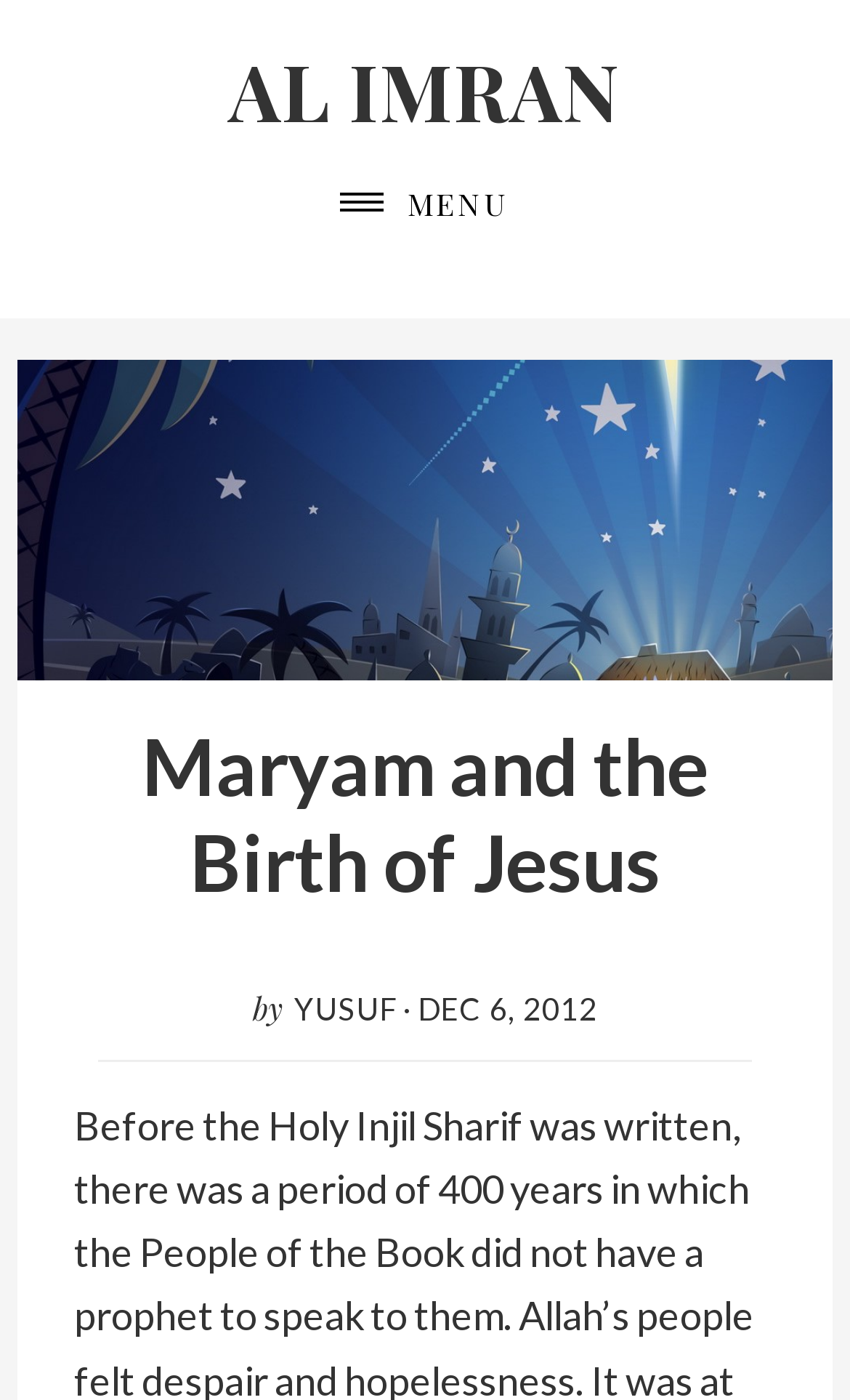Determine the main text heading of the webpage and provide its content.

Maryam and the Birth of Jesus